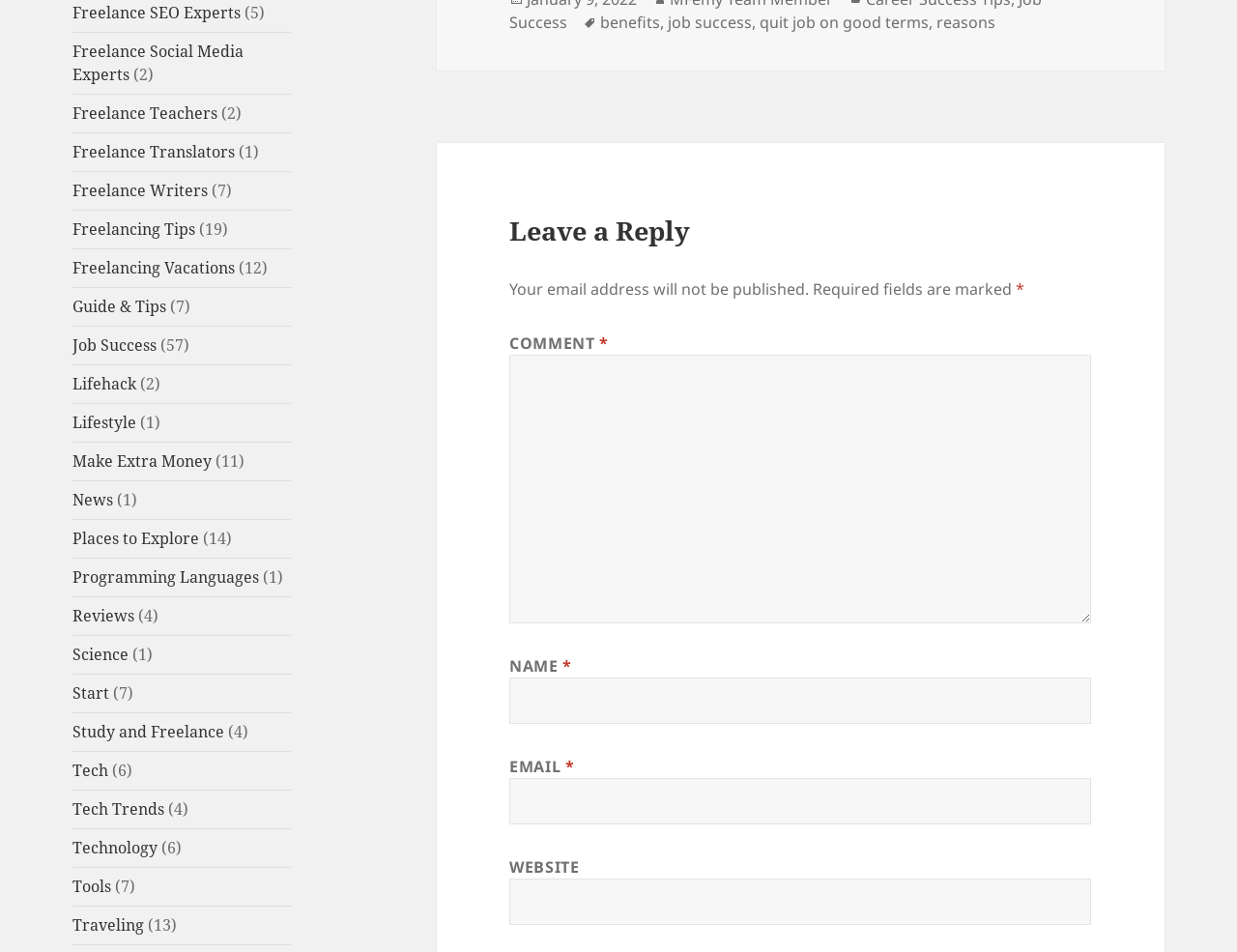Identify the bounding box of the UI component described as: "parent_node: NAME * name="author"".

[0.412, 0.712, 0.882, 0.761]